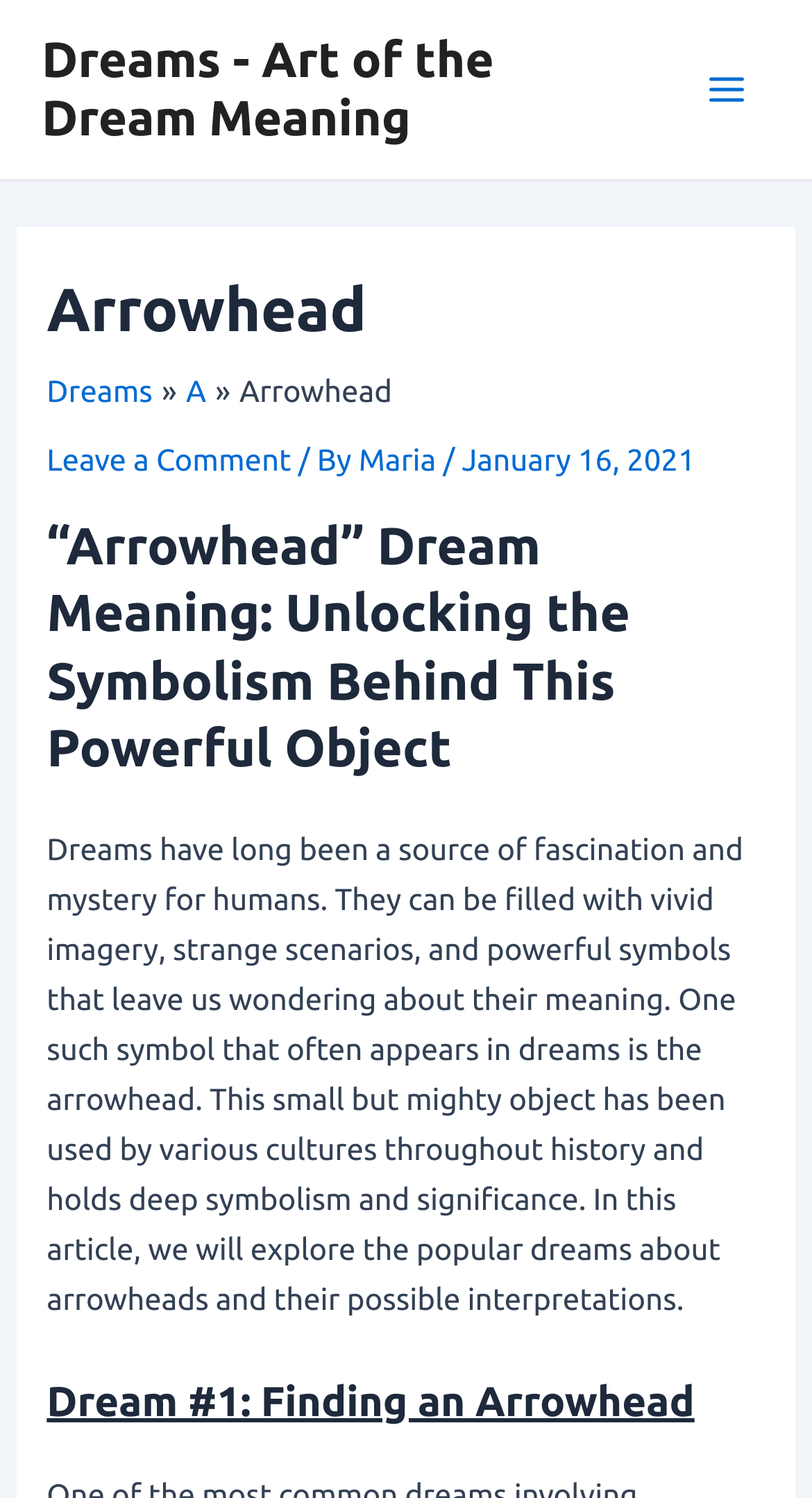Please answer the following question using a single word or phrase: 
What is the main topic of this article?

Arrowhead dream meaning